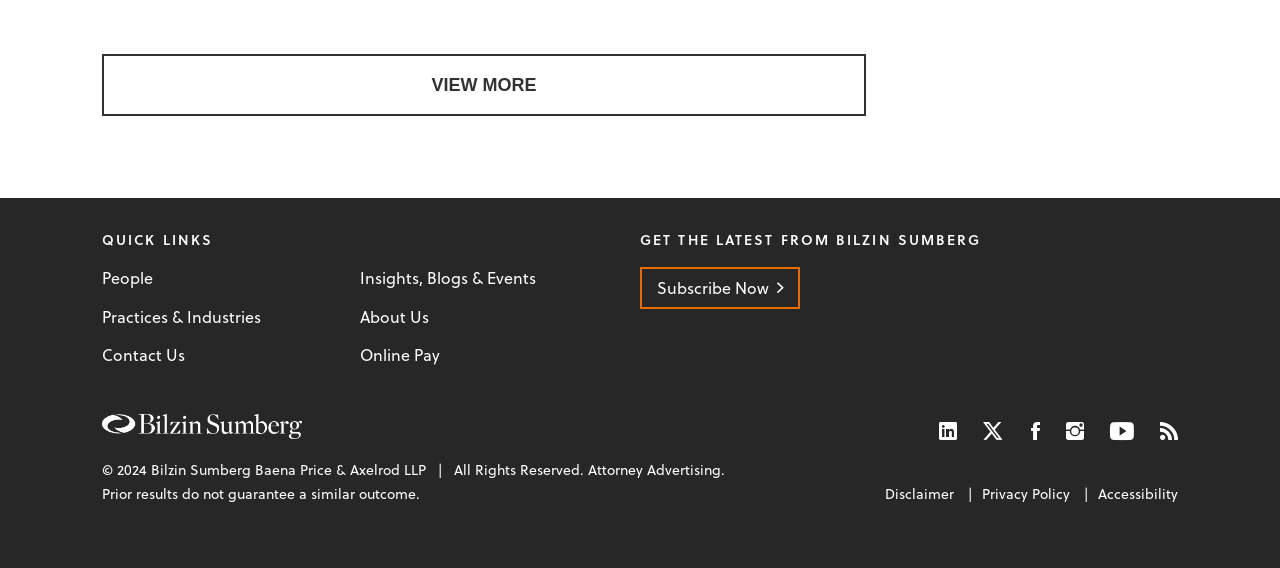Given the webpage screenshot, identify the bounding box of the UI element that matches this description: "December 2023 Newsletter".

None